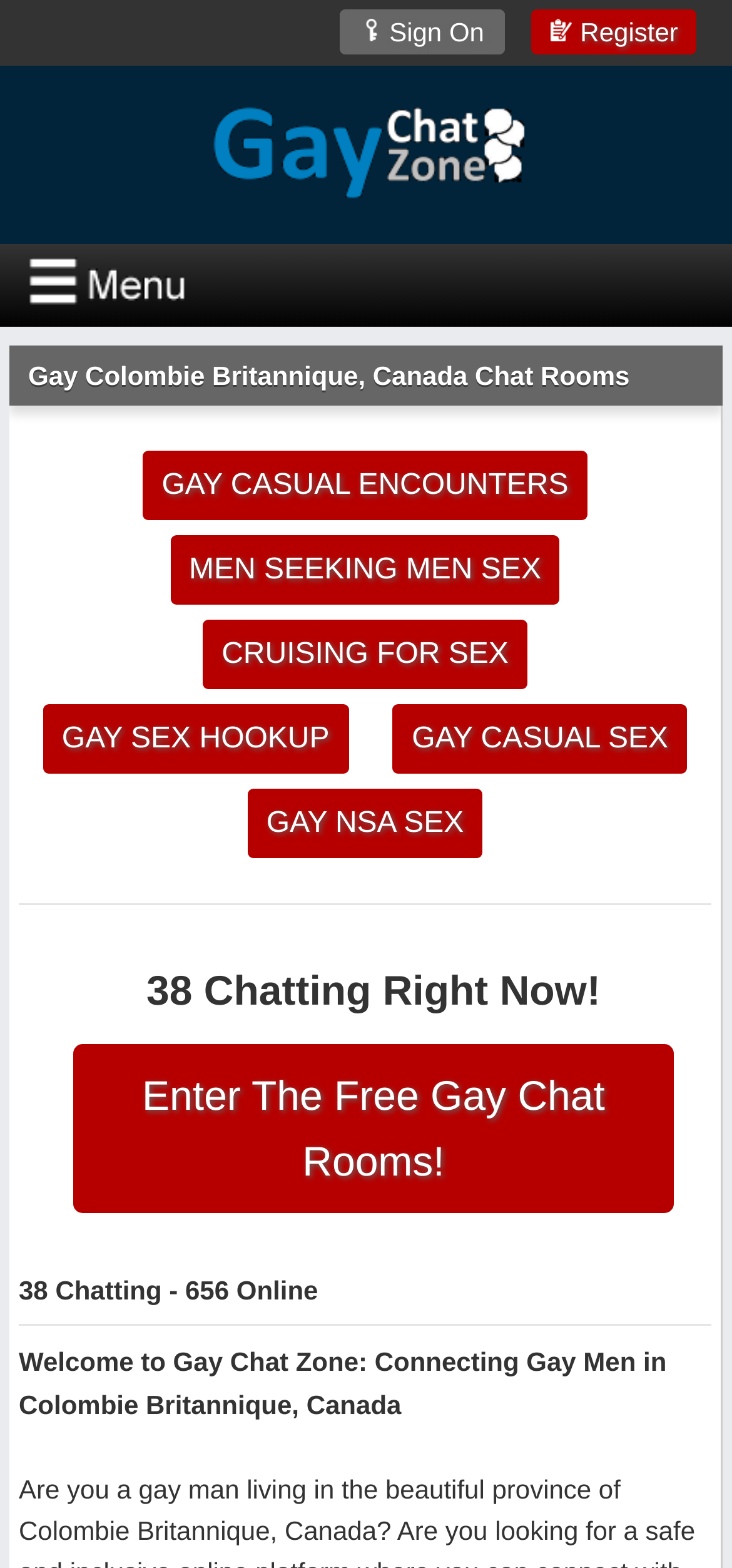How many people are currently chatting?
Give a one-word or short-phrase answer derived from the screenshot.

38